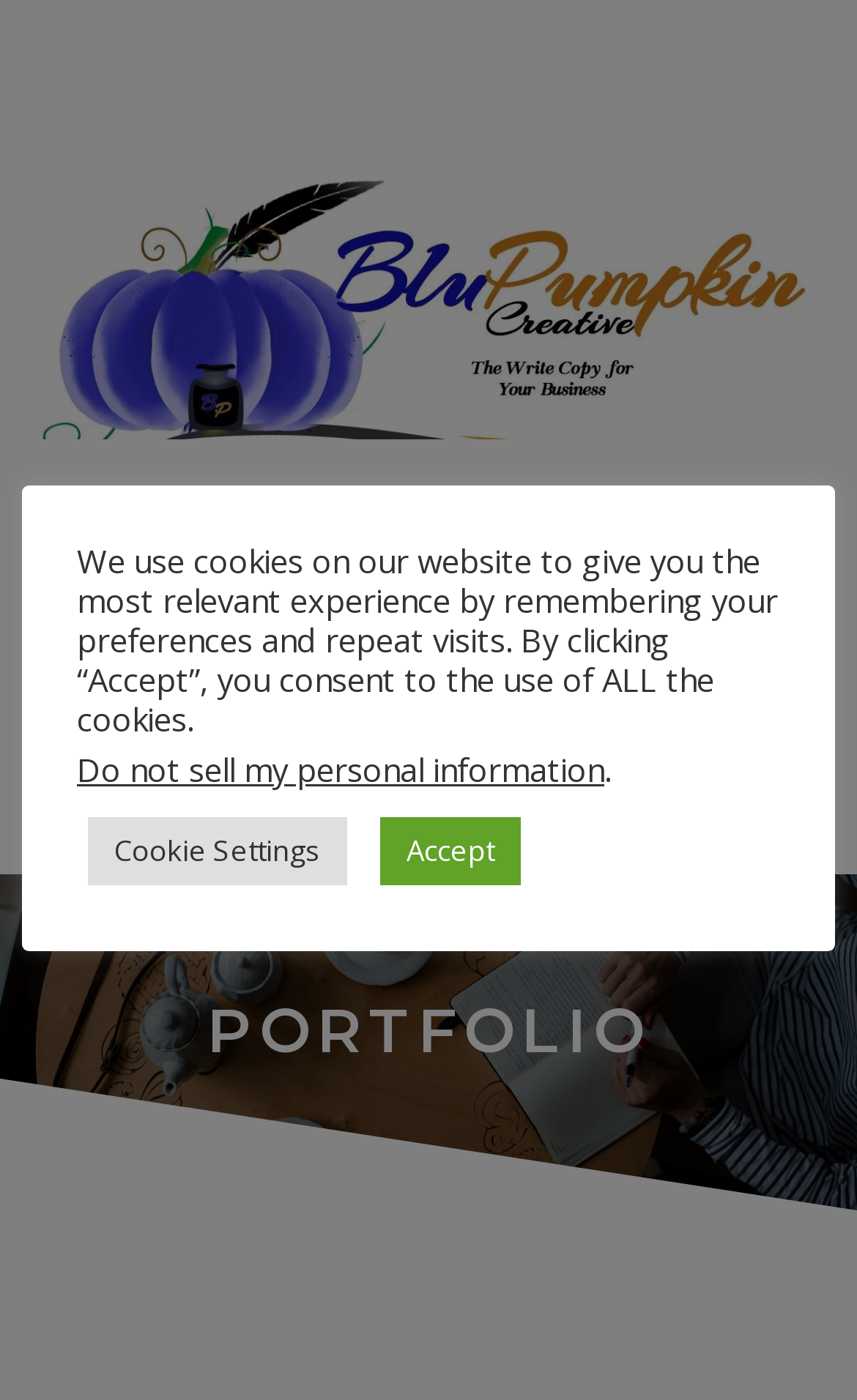Utilize the details in the image to give a detailed response to the question: What is the main heading of the portfolio section?

The main heading of the portfolio section is 'PORTFOLIO', which is a heading element with a bounding box of [0.1, 0.709, 0.9, 0.782]. This heading is located below the top section of the webpage.